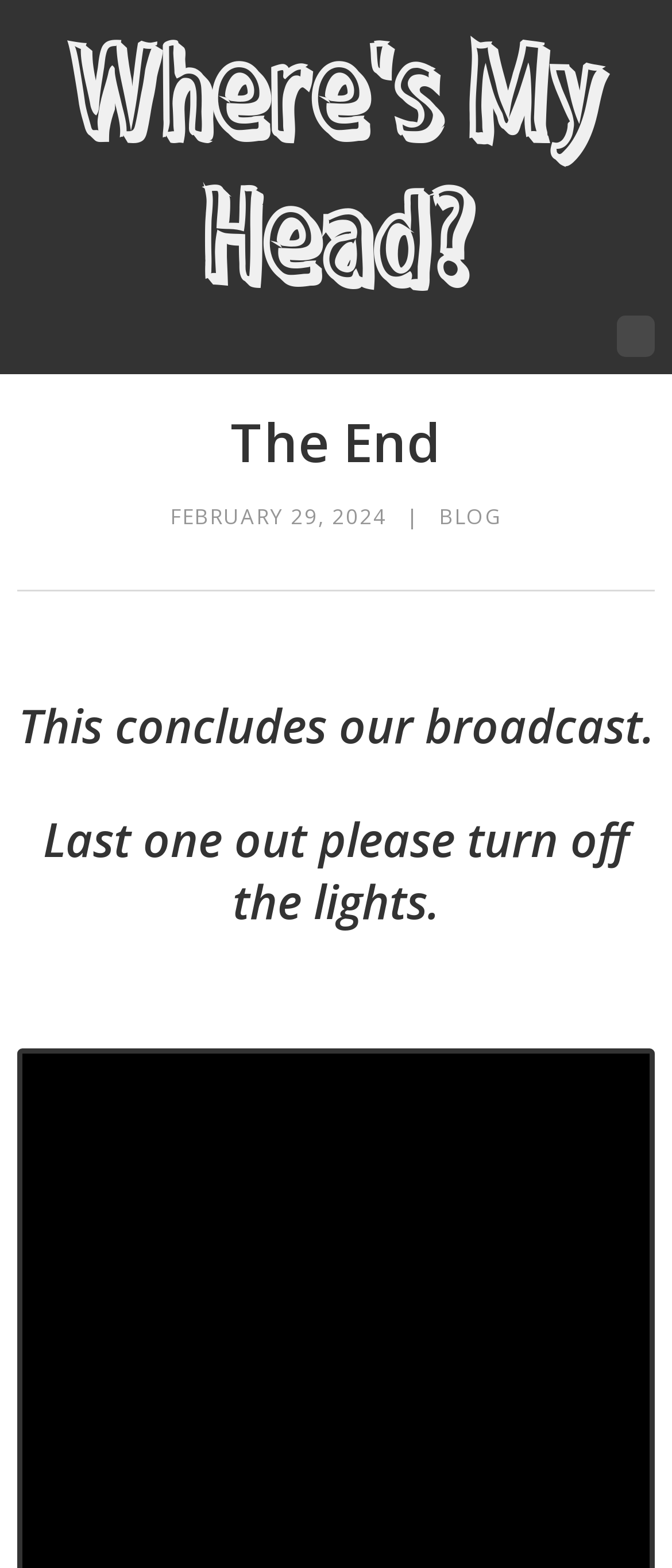From the webpage screenshot, predict the bounding box of the UI element that matches this description: "Where's My Head?".

[0.026, 0.011, 0.974, 0.201]